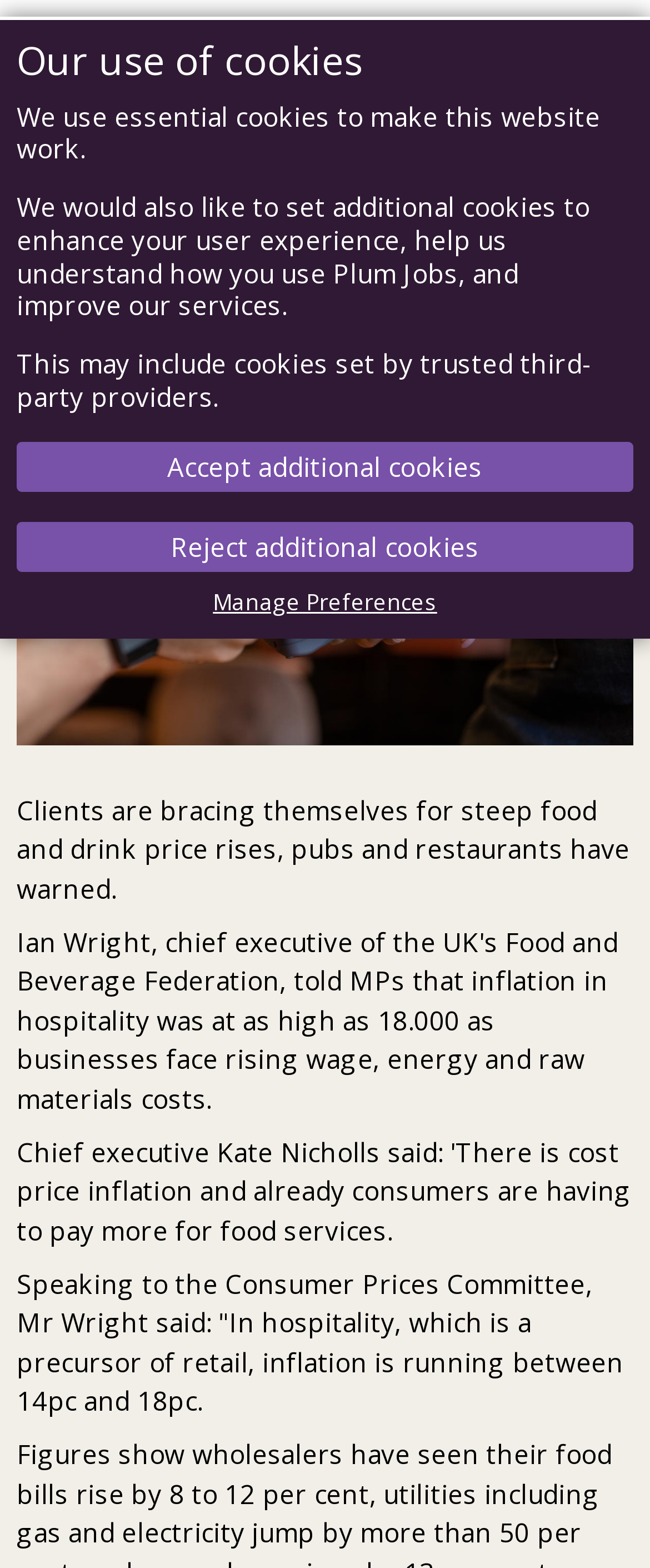What is the primary heading on this webpage?

Pubs and restaurants face 'terrifying' price increases